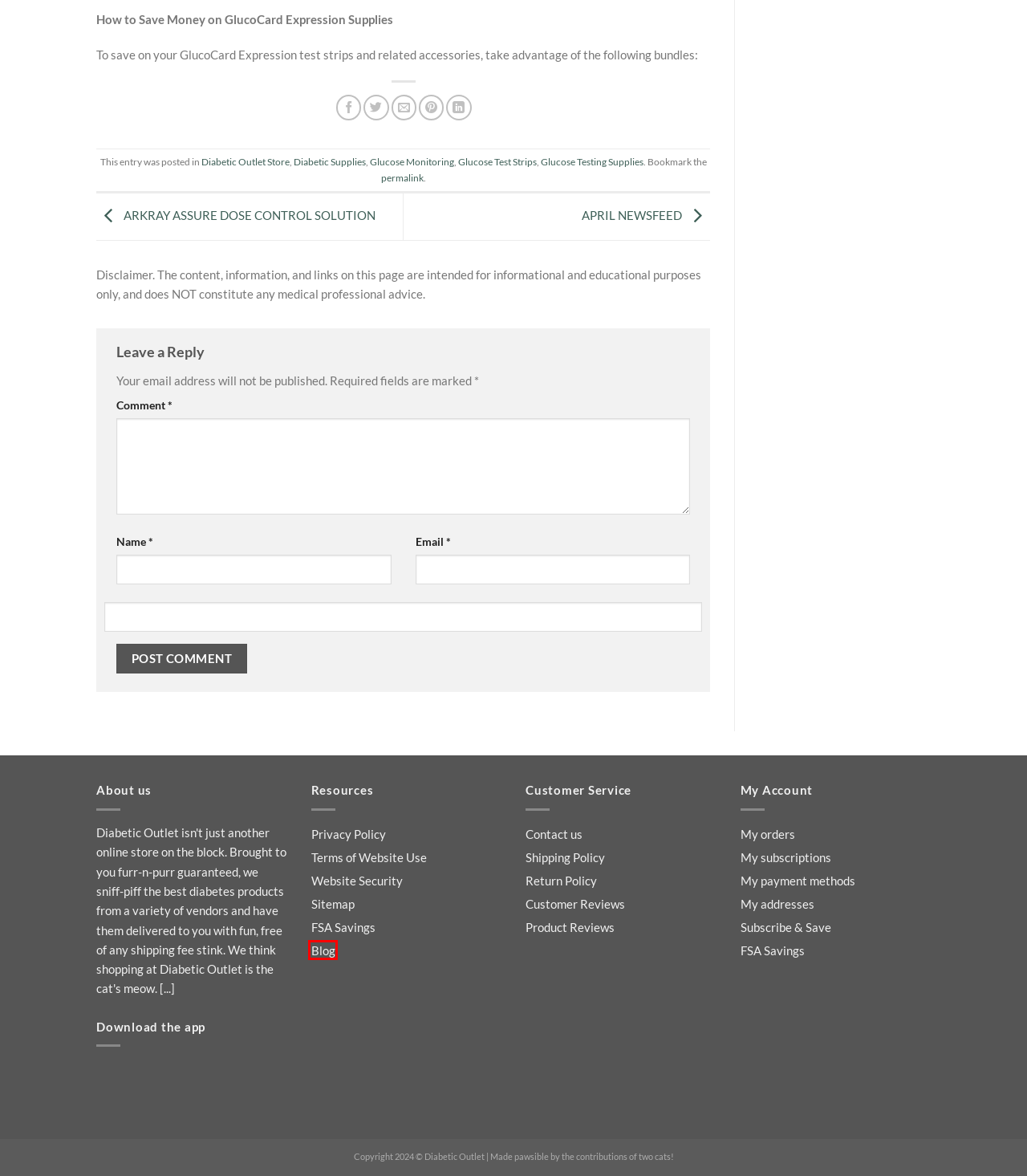You have a screenshot of a webpage with a red bounding box around an element. Choose the best matching webpage description that would appear after clicking the highlighted element. Here are the candidates:
A. ARKRAY ASSURE DOSE CONTROL SOLUTION - Diabetic Outlet
B. ‎Diabetic Outlet on the App Store
C. Blog - Latest on Glucose Testing, Diabetic Supplies, Diabetes News and Discoveries | Diabetic Outlet
D. PRIVACY POLICY - Diabetic Outlet
E. Website Security - Diabetic Outlet
F. Contact Us - Diabetic Outlet
G. AUTOMATIC SHIPMENT (AUTOSHIP) - Diabetic Outlet
H. FLEXIBLE SPENDING ACCOUNT (FSA) FOR DIABETES - Diabetic Outlet

C